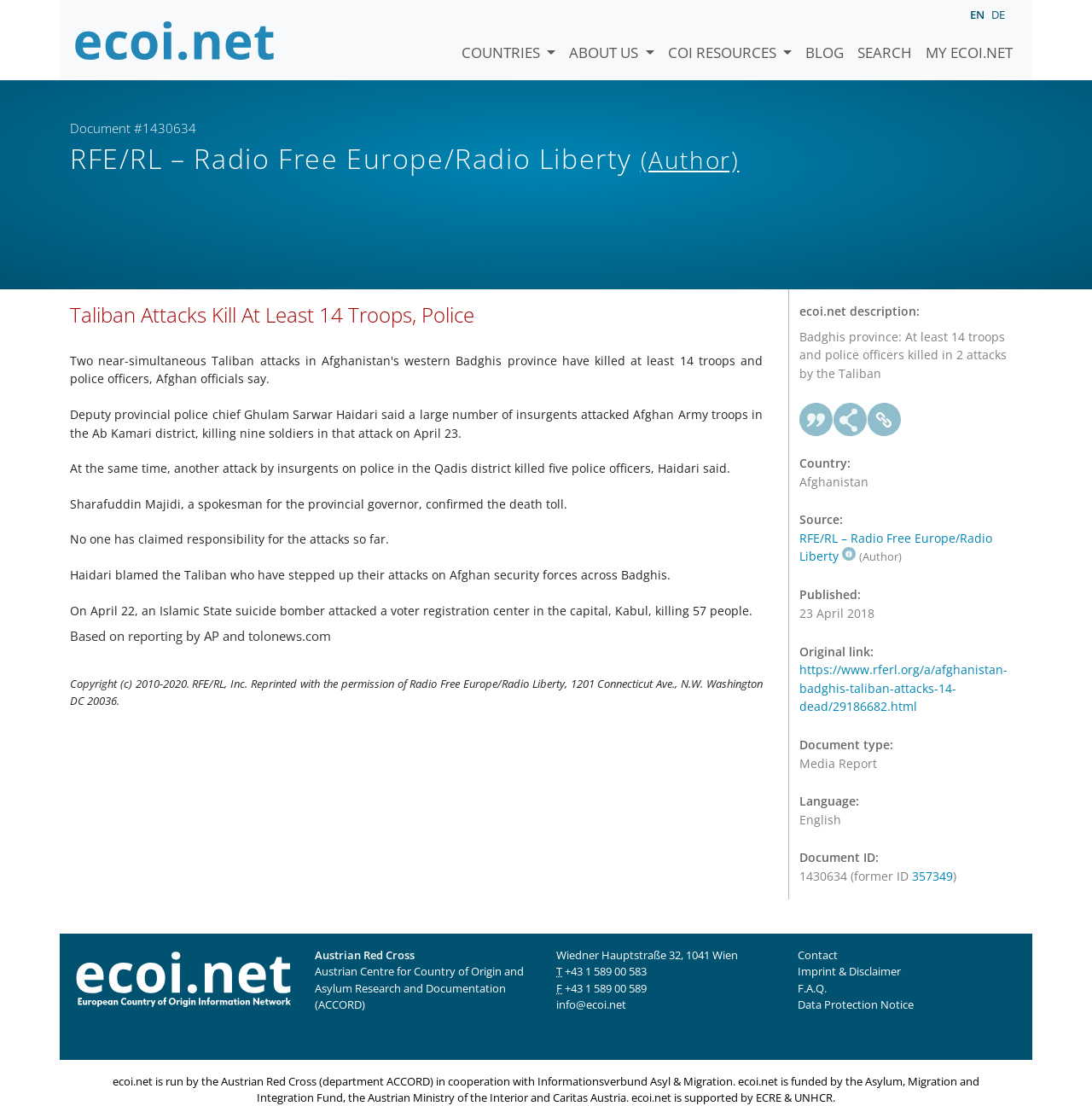What is the name of the province where the attacks occurred?
Provide a one-word or short-phrase answer based on the image.

Badghis